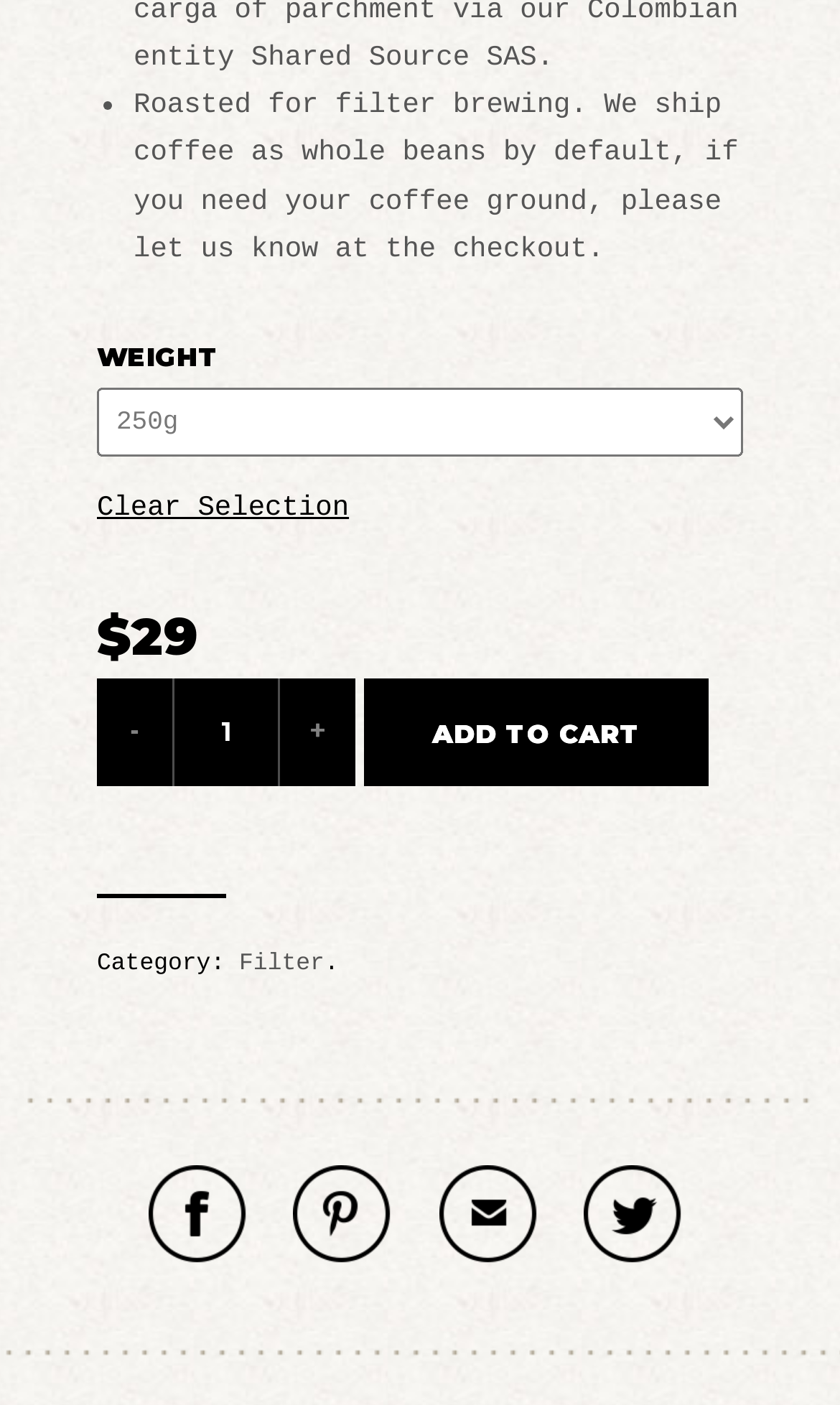Examine the image and give a thorough answer to the following question:
What is the price of the coffee?

The price of the coffee is $29, as shown in the StaticText element '$29'.